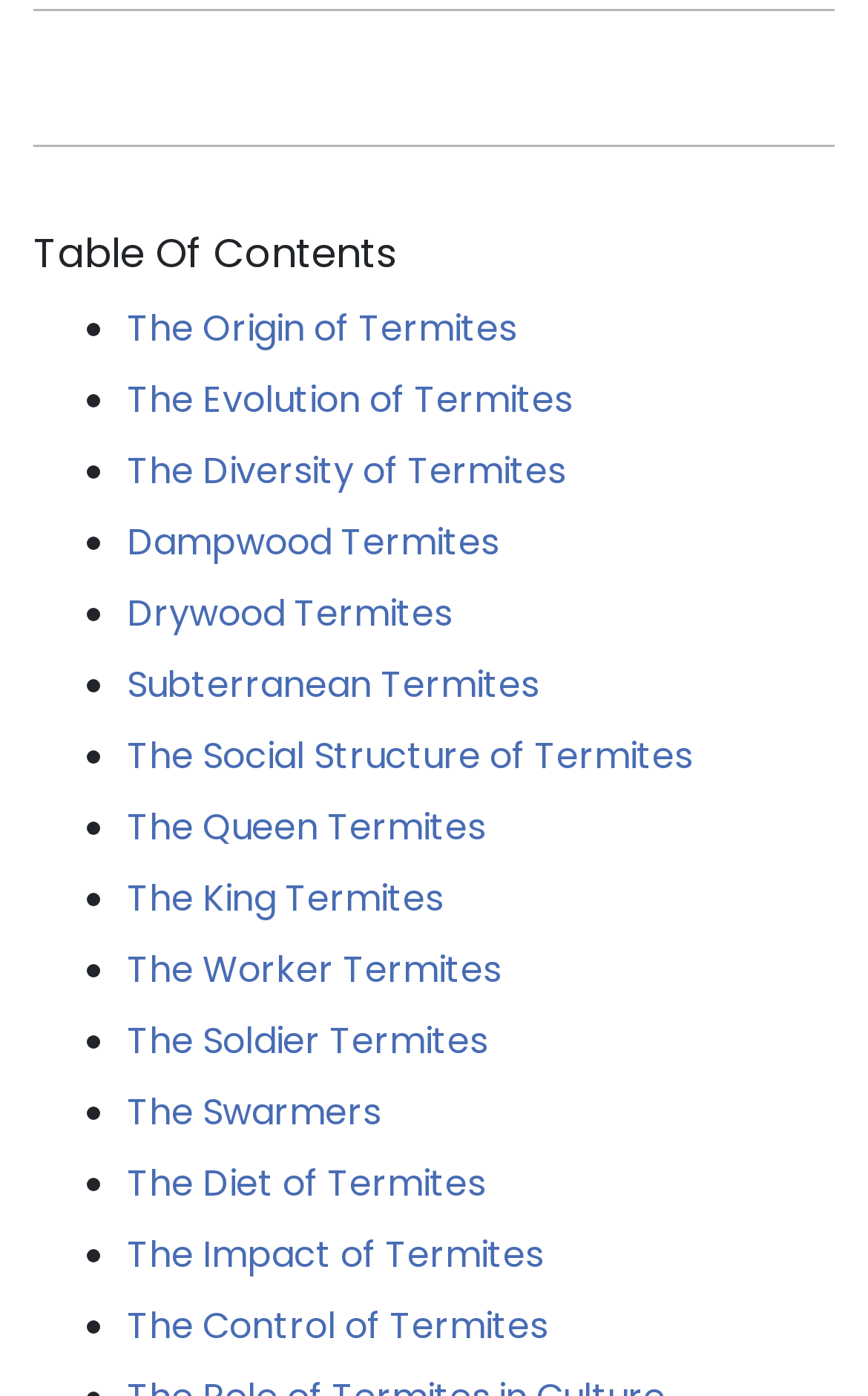From the element description Short Stay Rentals, predict the bounding box coordinates of the UI element. The coordinates must be specified in the format (top-left x, top-left y, bottom-right x, bottom-right y) and should be within the 0 to 1 range.

None